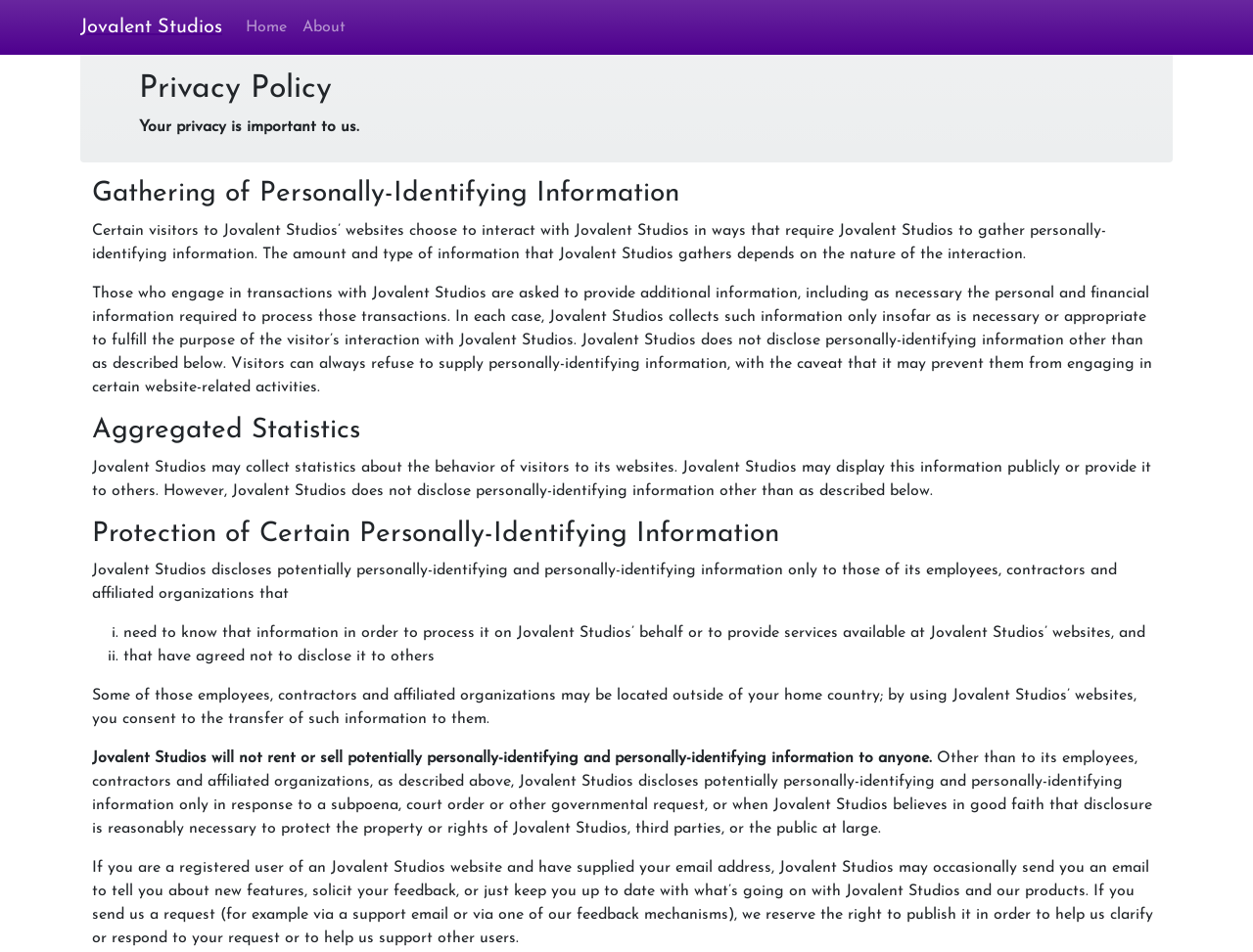What does Jovalent Studios do with aggregated statistics?
Please answer the question with as much detail as possible using the screenshot.

Jovalent Studios may collect statistics about the behavior of visitors to its websites and display this information publicly or provide it to others, but it does not disclose personally-identifying information other than as described below.